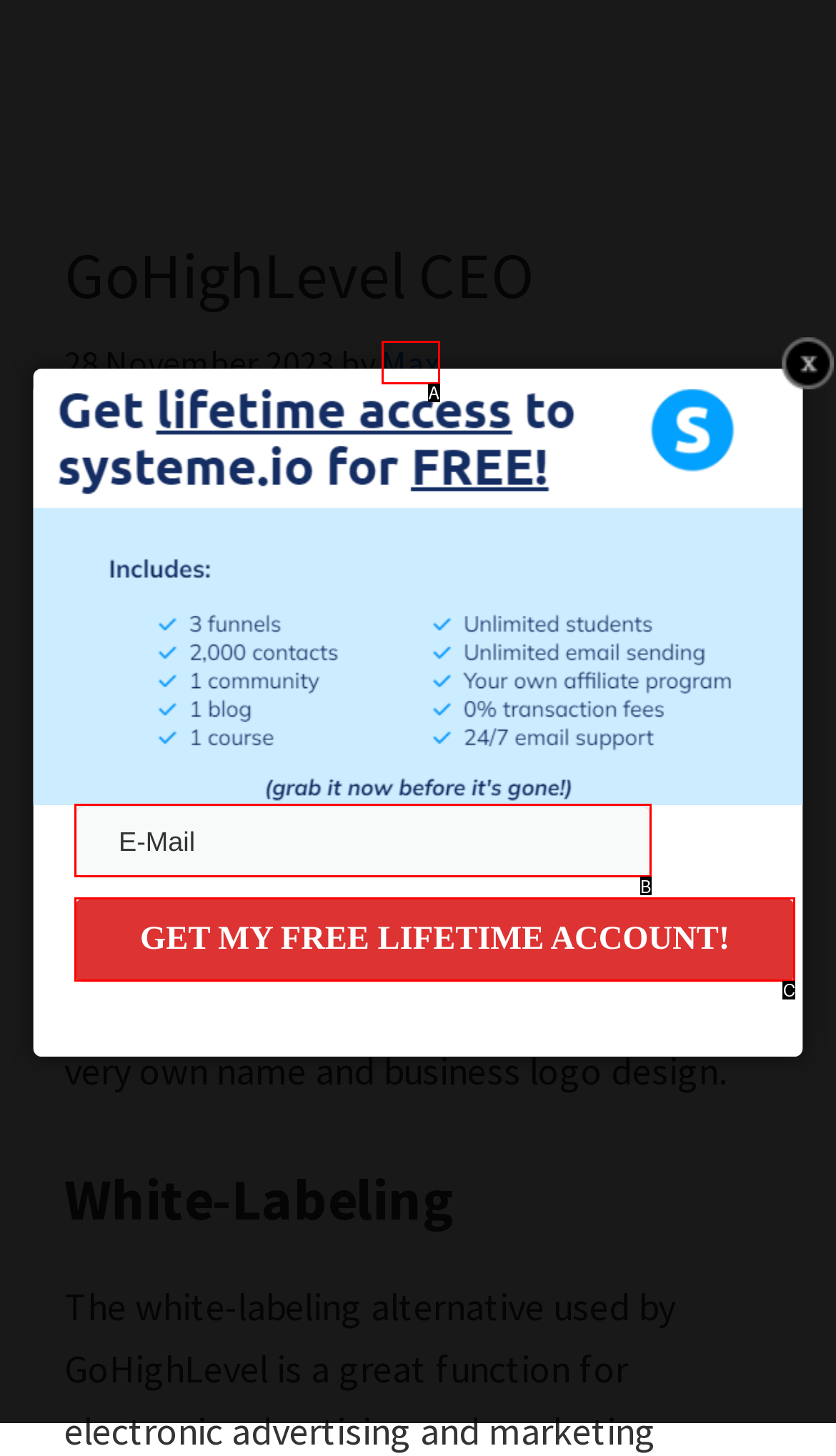Determine which UI element matches this description: name="email" placeholder="E-Mail"
Reply with the appropriate option's letter.

B